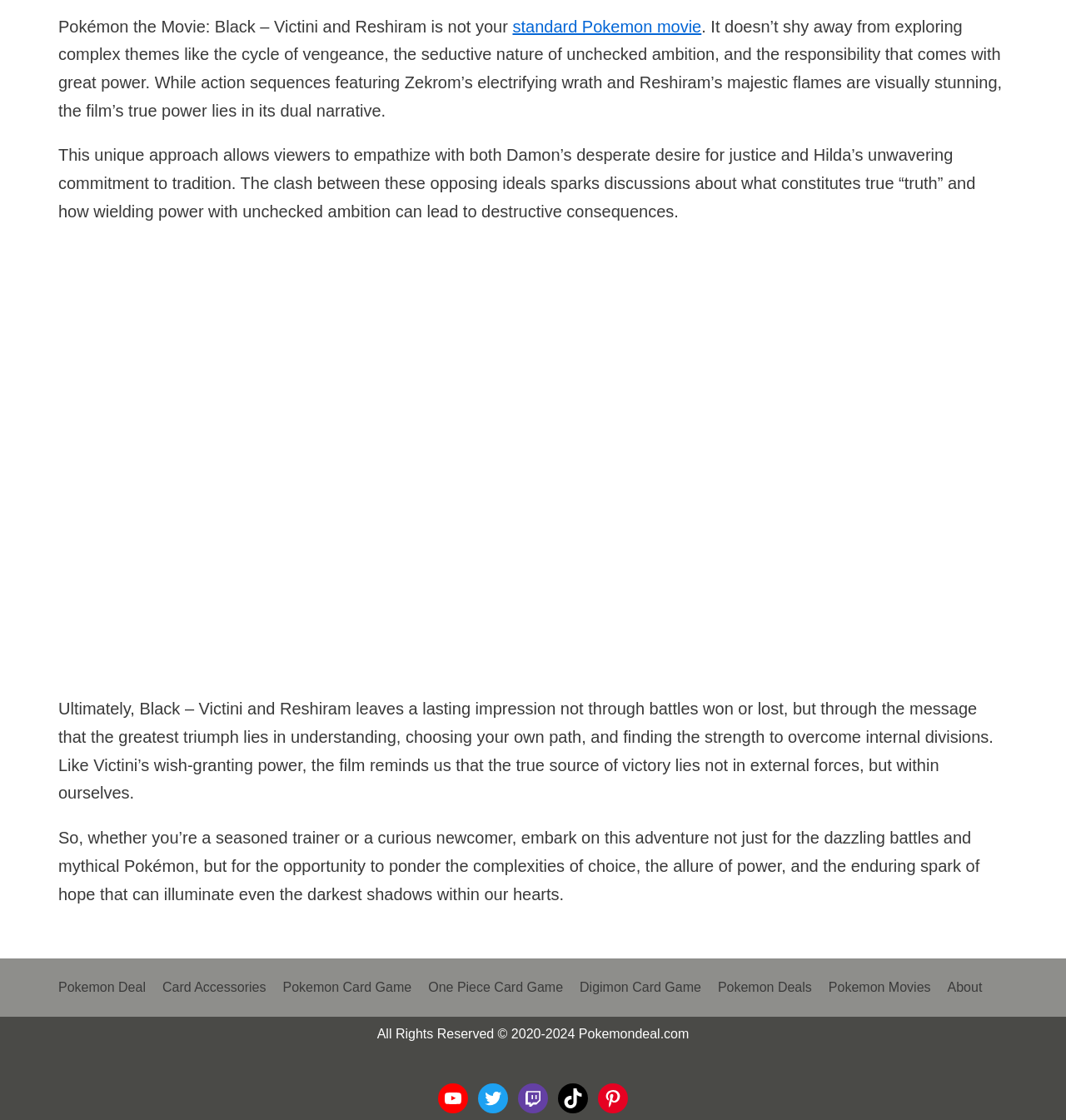Determine the bounding box coordinates of the clickable element to complete this instruction: "Click the 'About' link". Provide the coordinates in the format of four float numbers between 0 and 1, [left, top, right, bottom].

[0.889, 0.872, 0.921, 0.891]